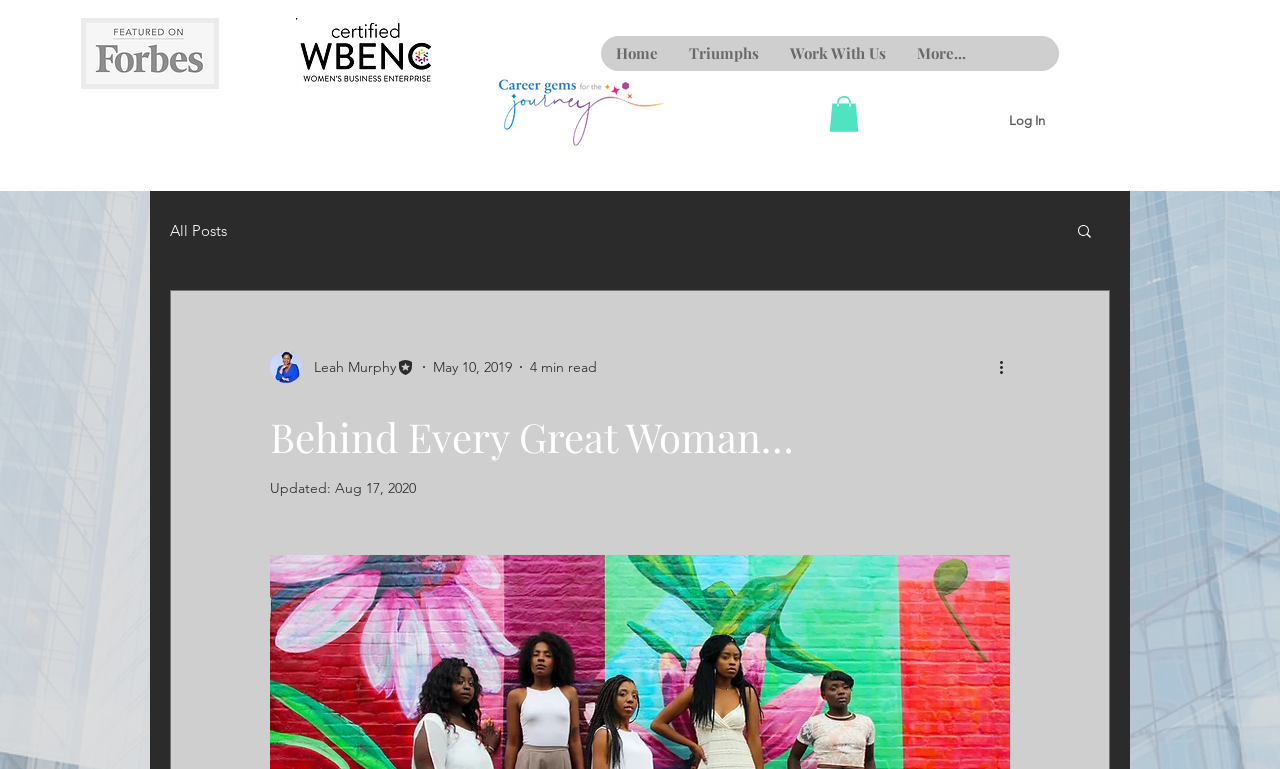Find the bounding box coordinates of the clickable region needed to perform the following instruction: "Click the 'Home' link". The coordinates should be provided as four float numbers between 0 and 1, i.e., [left, top, right, bottom].

[0.47, 0.047, 0.526, 0.092]